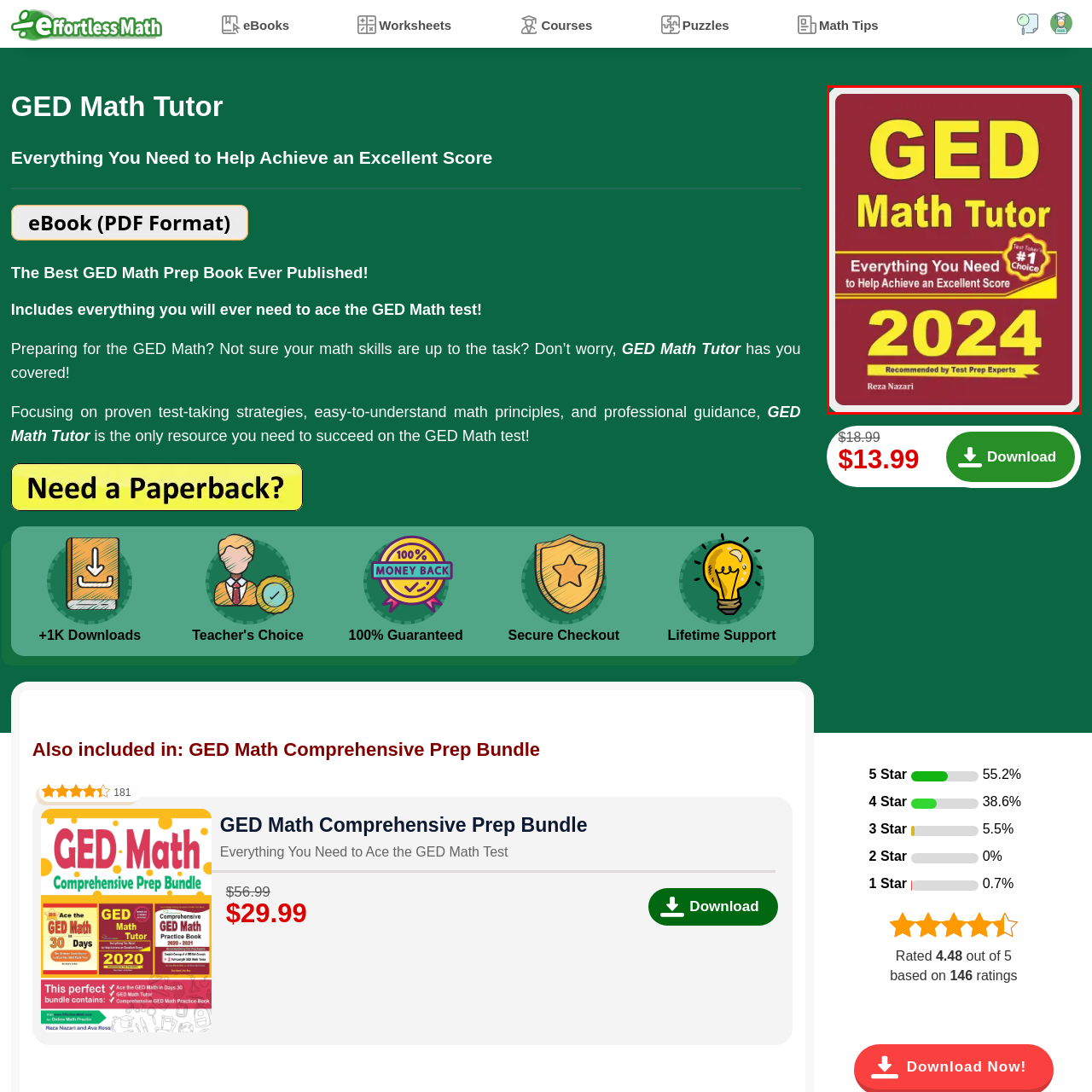View the image highlighted in red and provide one word or phrase: Who is the author of the book?

Reza Nazari